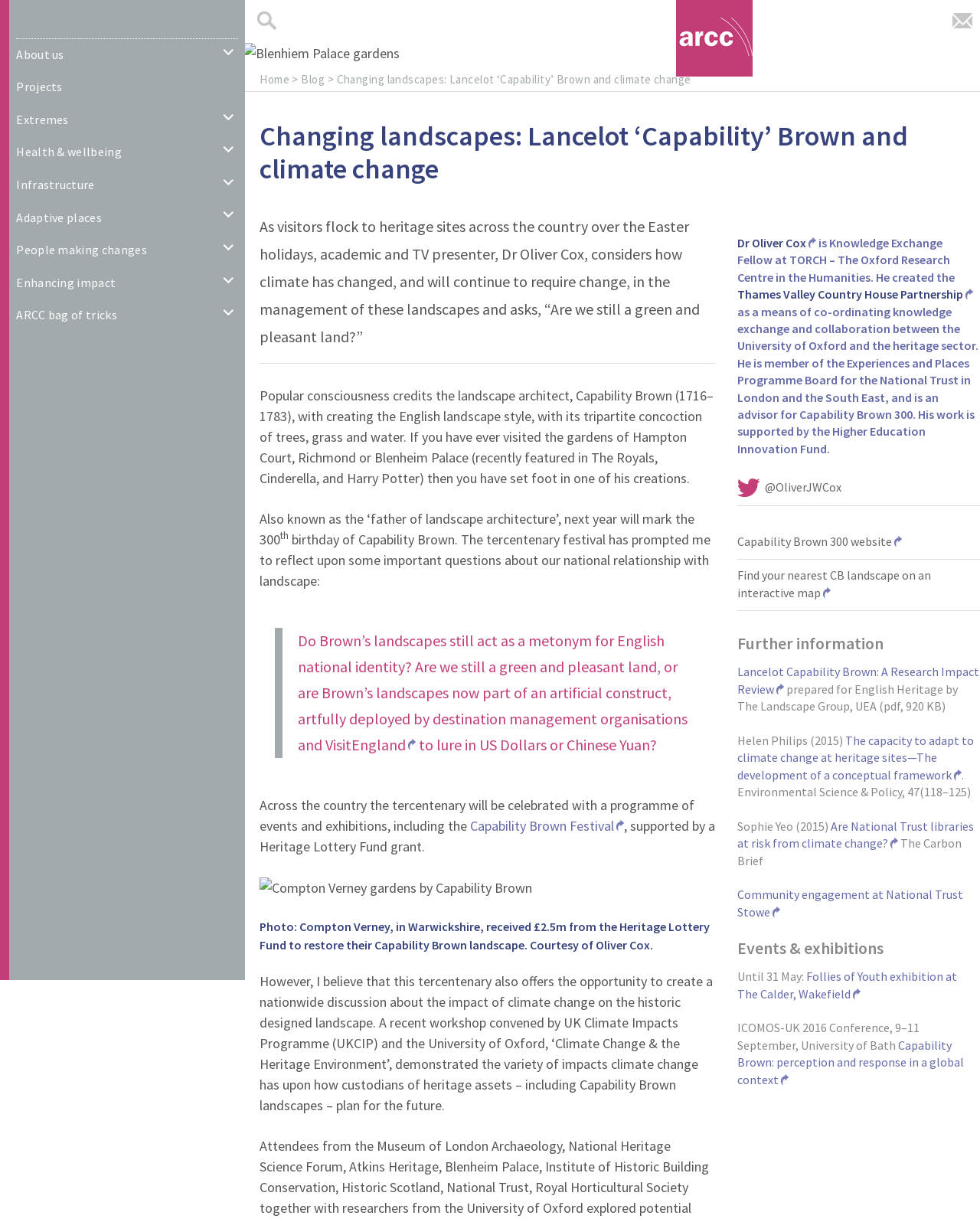Please find the bounding box coordinates of the element's region to be clicked to carry out this instruction: "Find your nearest Capability Brown landscape".

[0.753, 0.464, 0.95, 0.491]